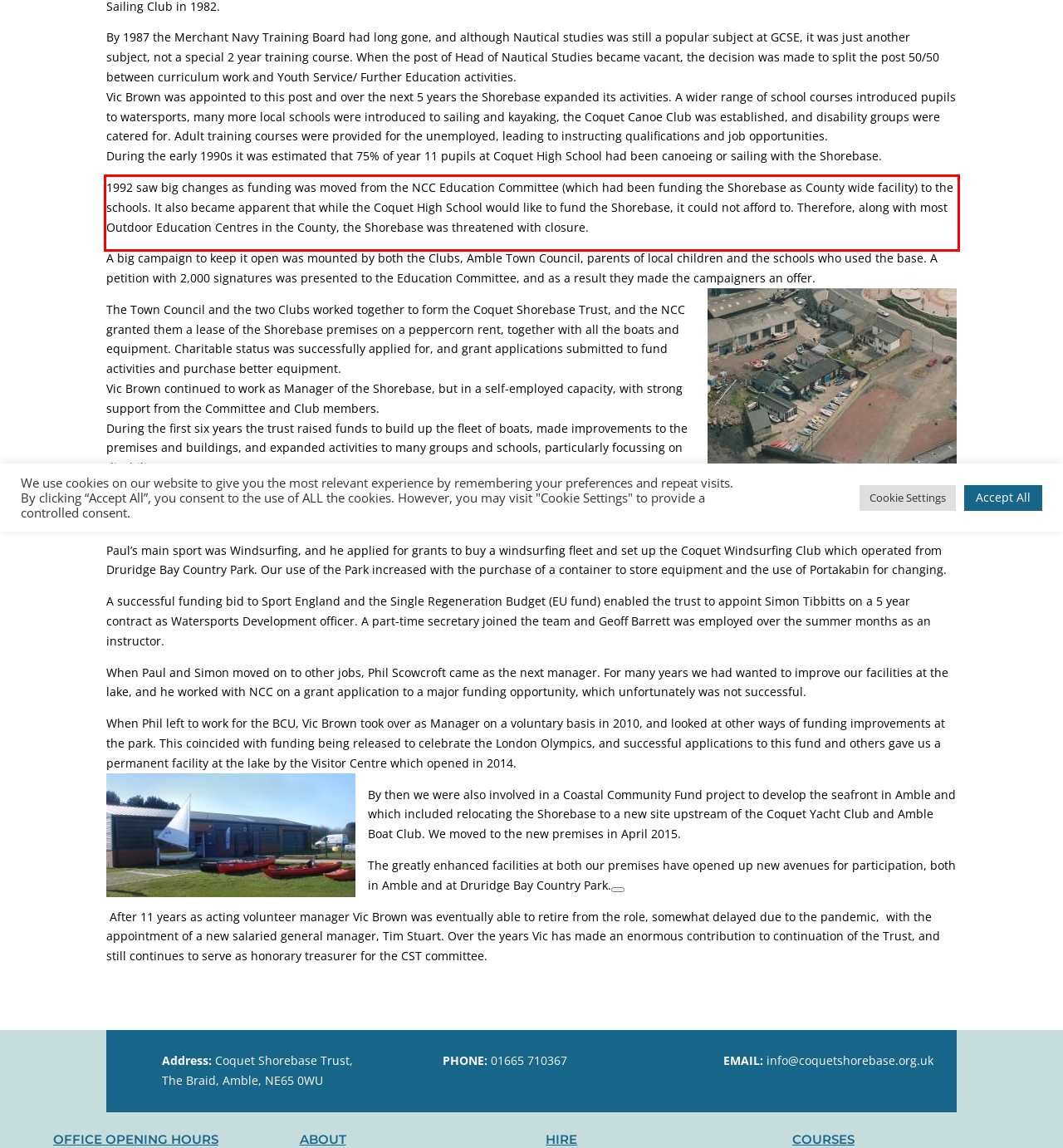With the given screenshot of a webpage, locate the red rectangle bounding box and extract the text content using OCR.

1992 saw big changes as funding was moved from the NCC Education Committee (which had been funding the Shorebase as County wide facility) to the schools. It also became apparent that while the Coquet High School would like to fund the Shorebase, it could not afford to. Therefore, along with most Outdoor Education Centres in the County, the Shorebase was threatened with closure.